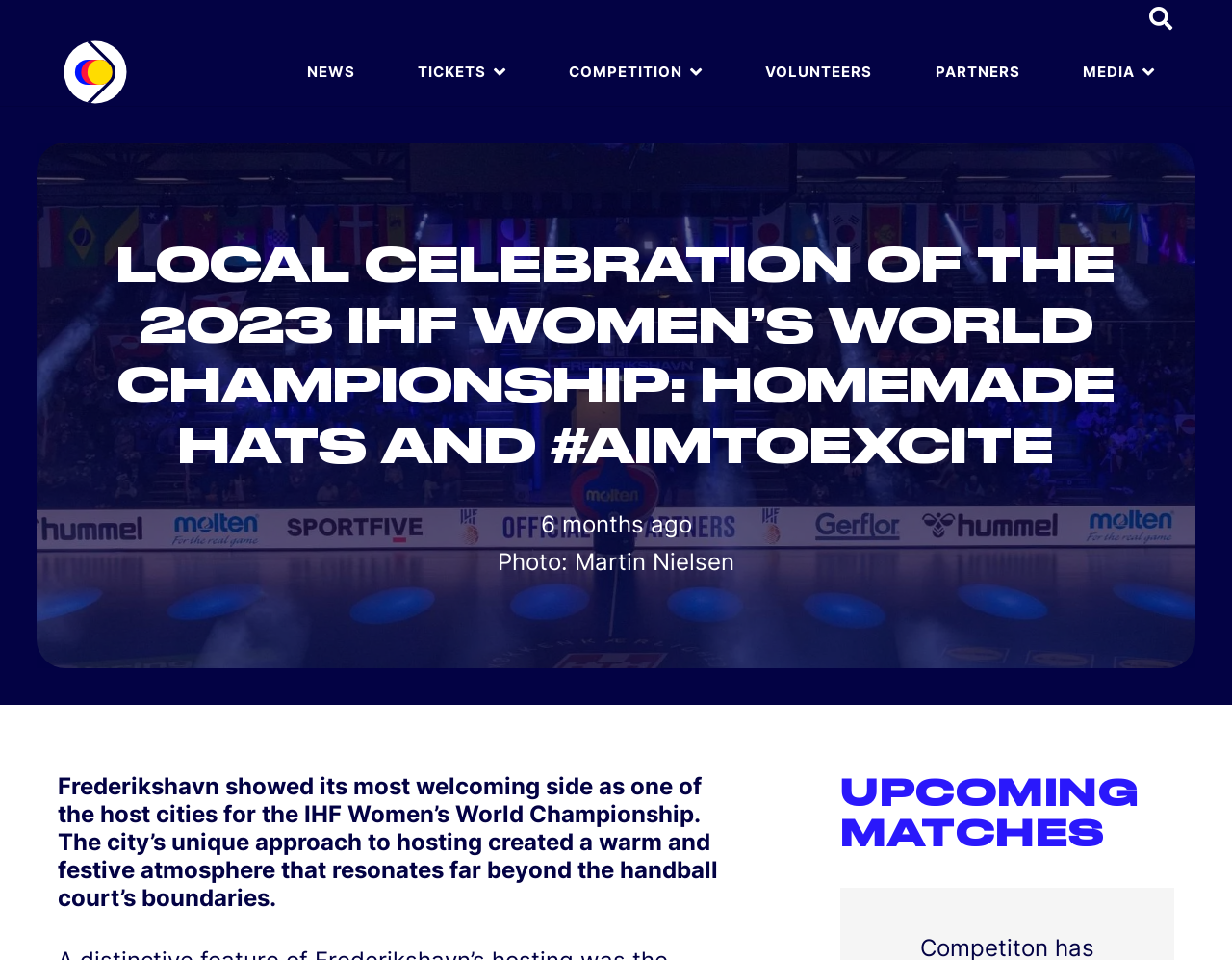Using the information from the screenshot, answer the following question thoroughly:
What is the section title below the image?

I determined the answer by looking at the heading below the image, which says 'UPCOMING MATCHES'.